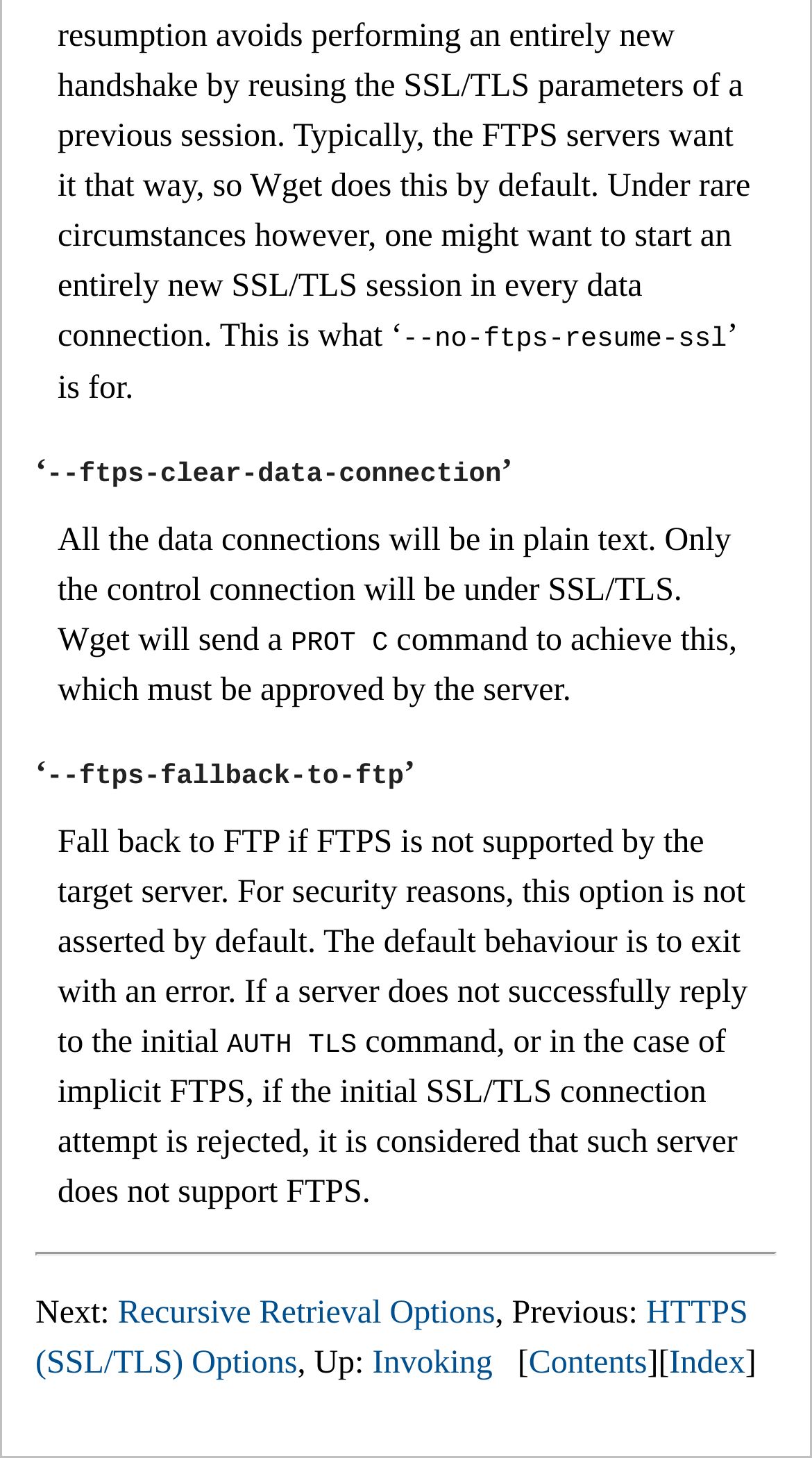Give a one-word or one-phrase response to the question: 
What happens if FTPS is not supported by the target server?

Fall back to FTP